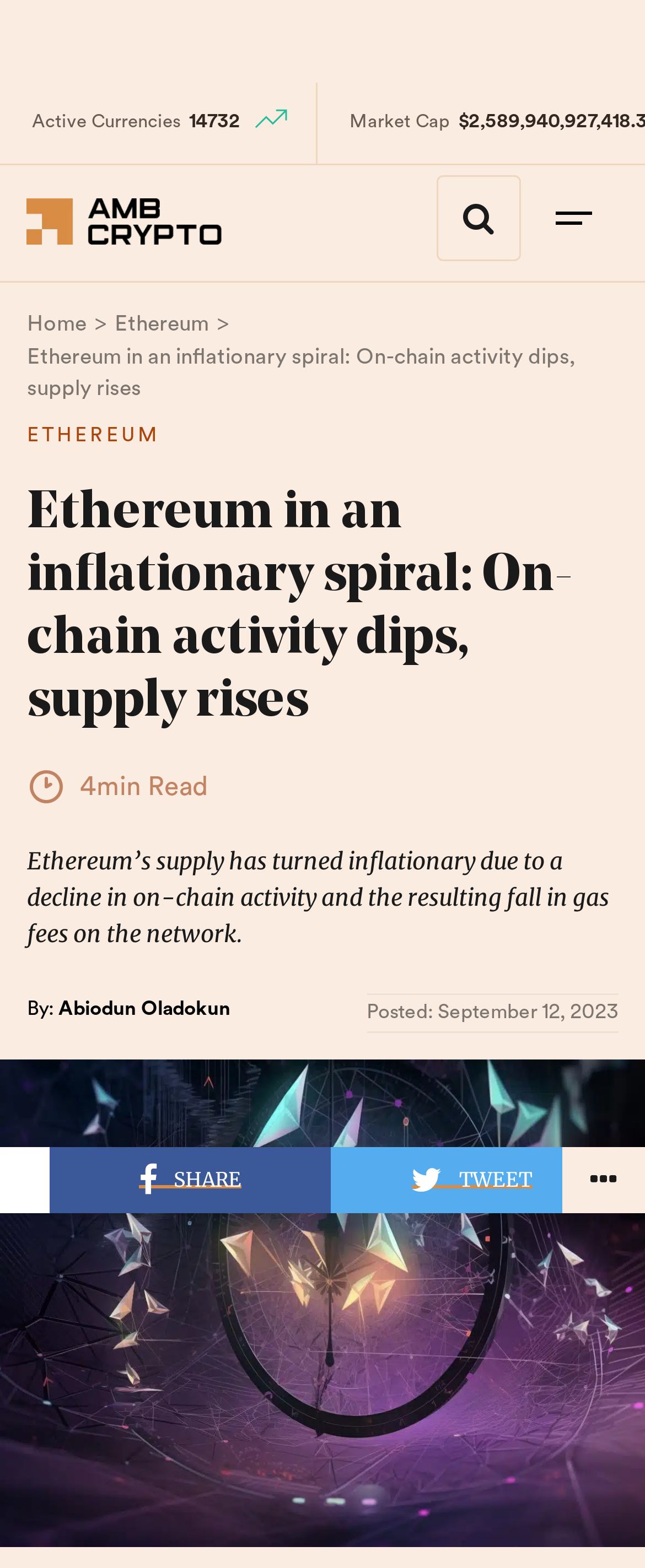Determine the bounding box for the UI element described here: "alt="AMBCrypto"".

[0.042, 0.139, 0.344, 0.16]